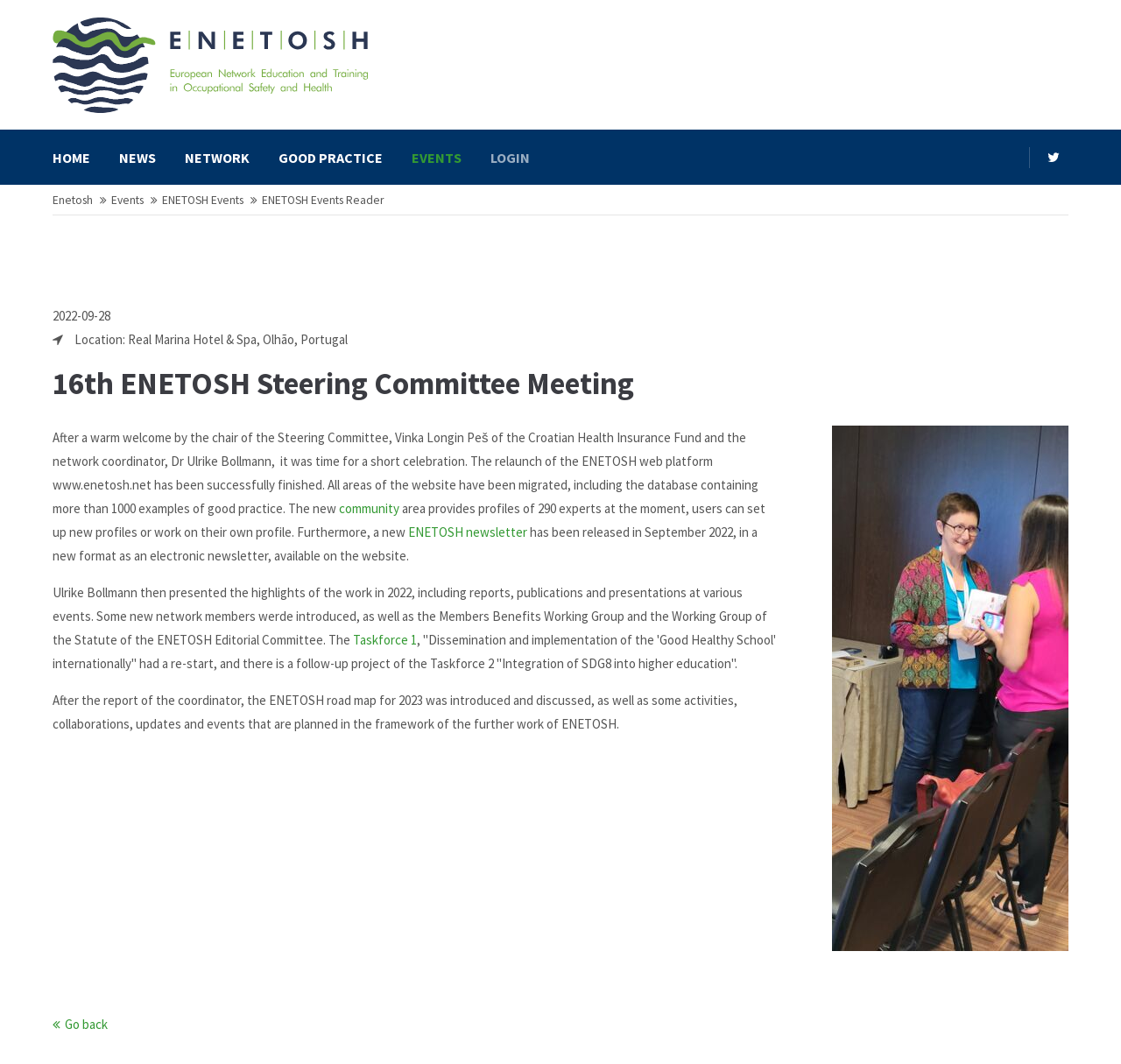Can you look at the image and give a comprehensive answer to the question:
What is the location of the 16th ENETOSH Steering Committee Meeting?

I found the location by looking at the StaticText element with the text 'Location: Real Marina Hotel & Spa, Olhão, Portugal' which is located at the coordinates [0.066, 0.311, 0.31, 0.326]. This text is likely to be the location of the meeting as it is mentioned in the context of the meeting.